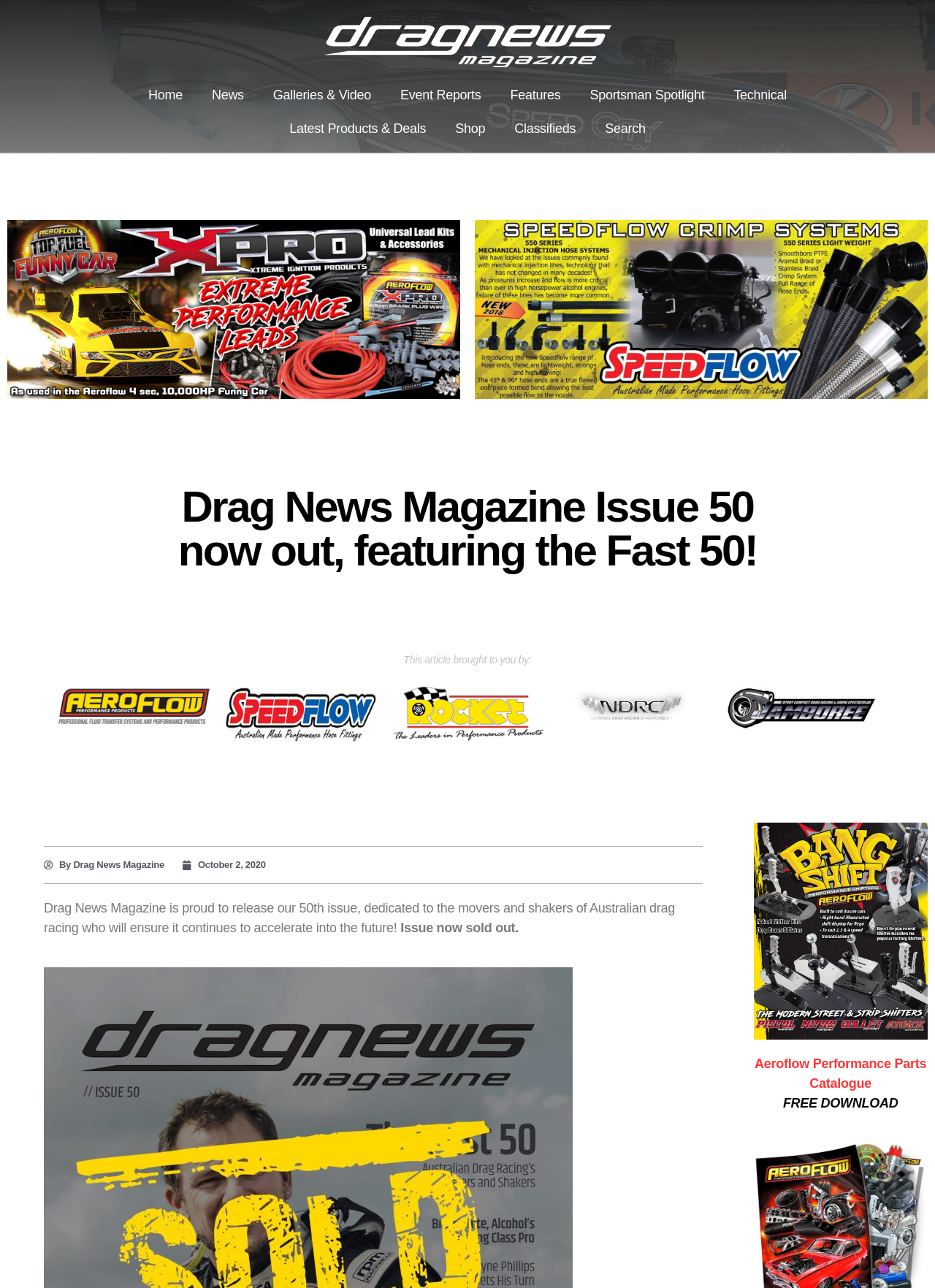Locate the bounding box of the UI element based on this description: "FREE DOWNLOAD". Provide four float numbers between 0 and 1 as [left, top, right, bottom].

[0.837, 0.851, 0.96, 0.862]